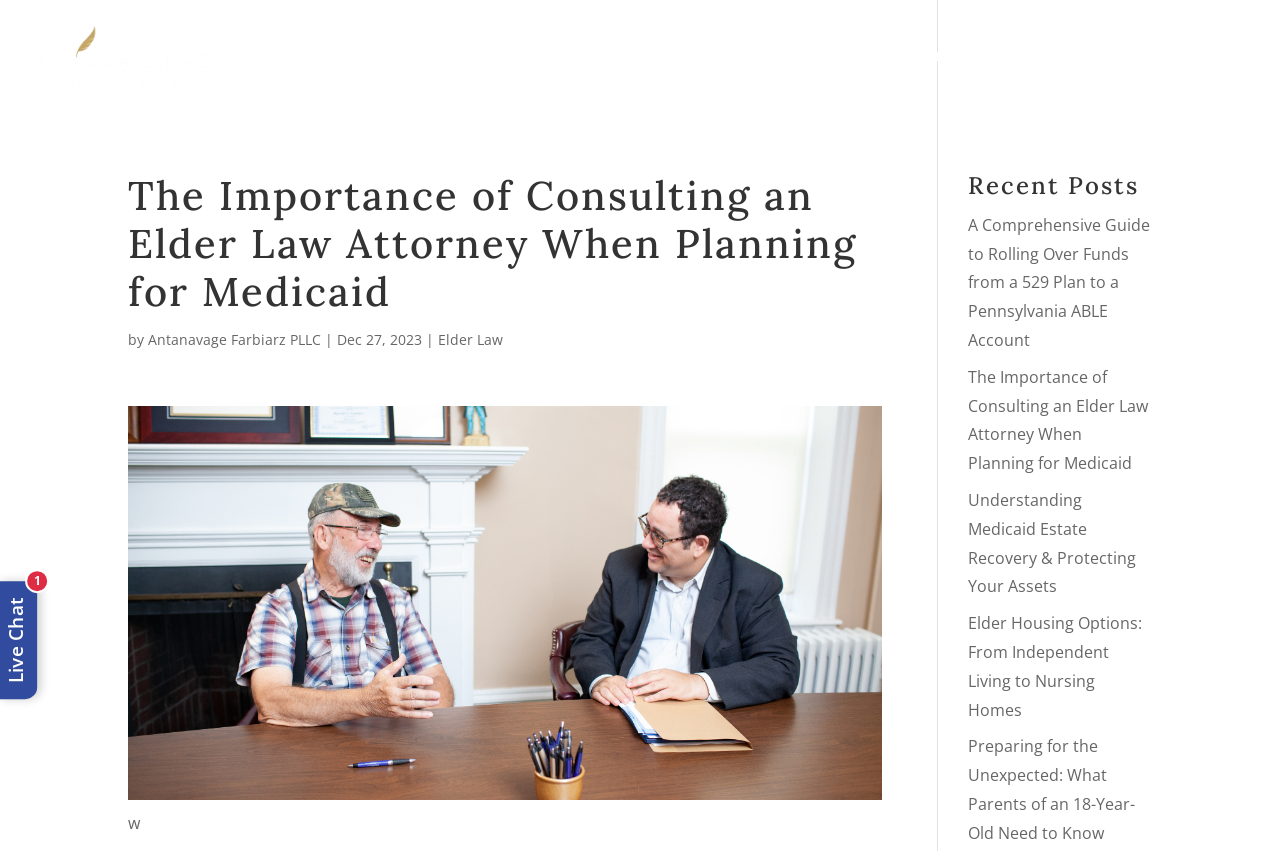Answer the following inquiry with a single word or phrase:
How many recent posts are listed?

5